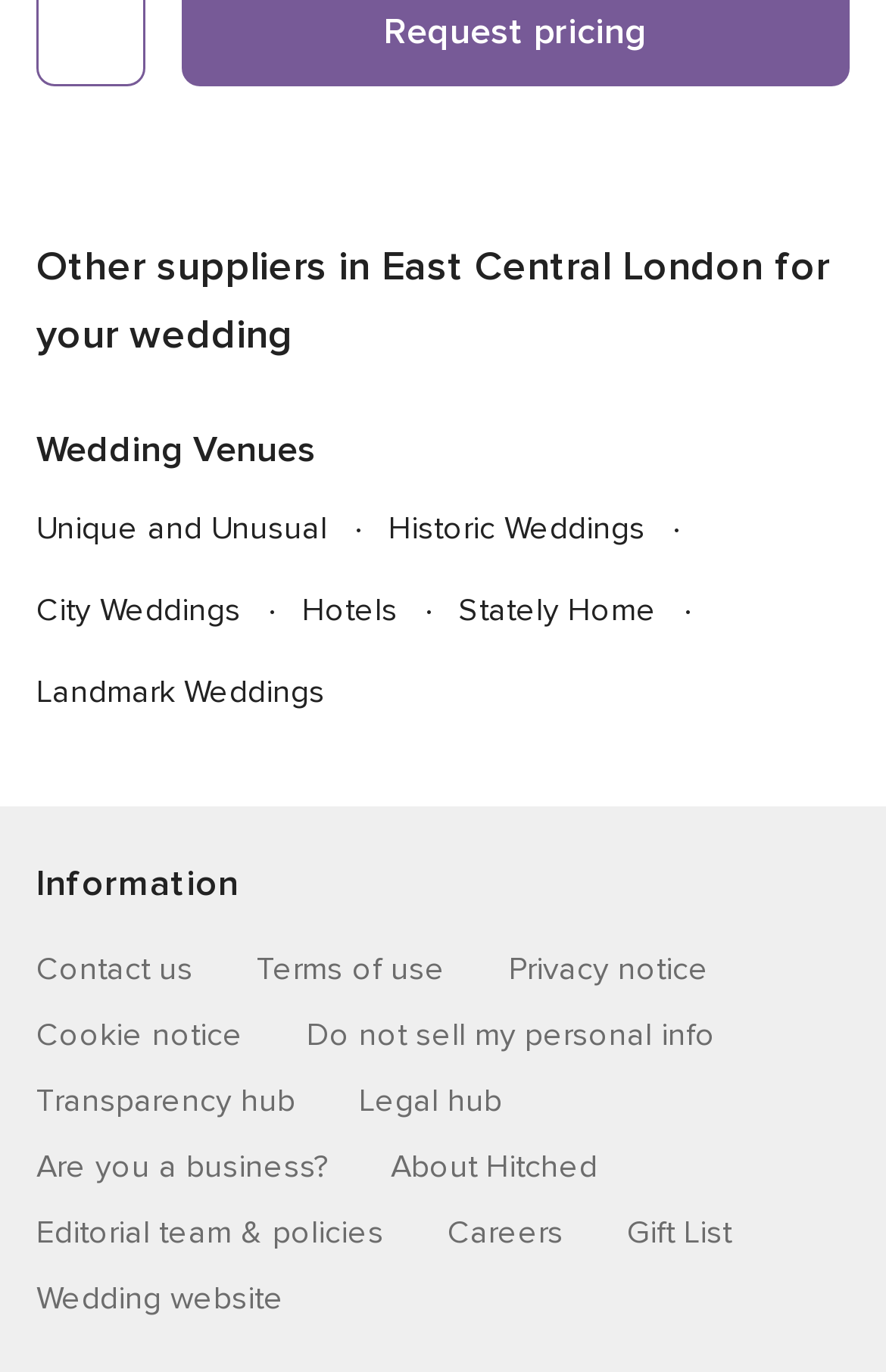What is the purpose of the 'Contact us' link?
Using the information from the image, answer the question thoroughly.

The 'Contact us' link is likely provided for users to get in touch with the website administrators or owners, possibly to ask questions, provide feedback, or request information, as it is a common practice on websites to have a contact page or link.